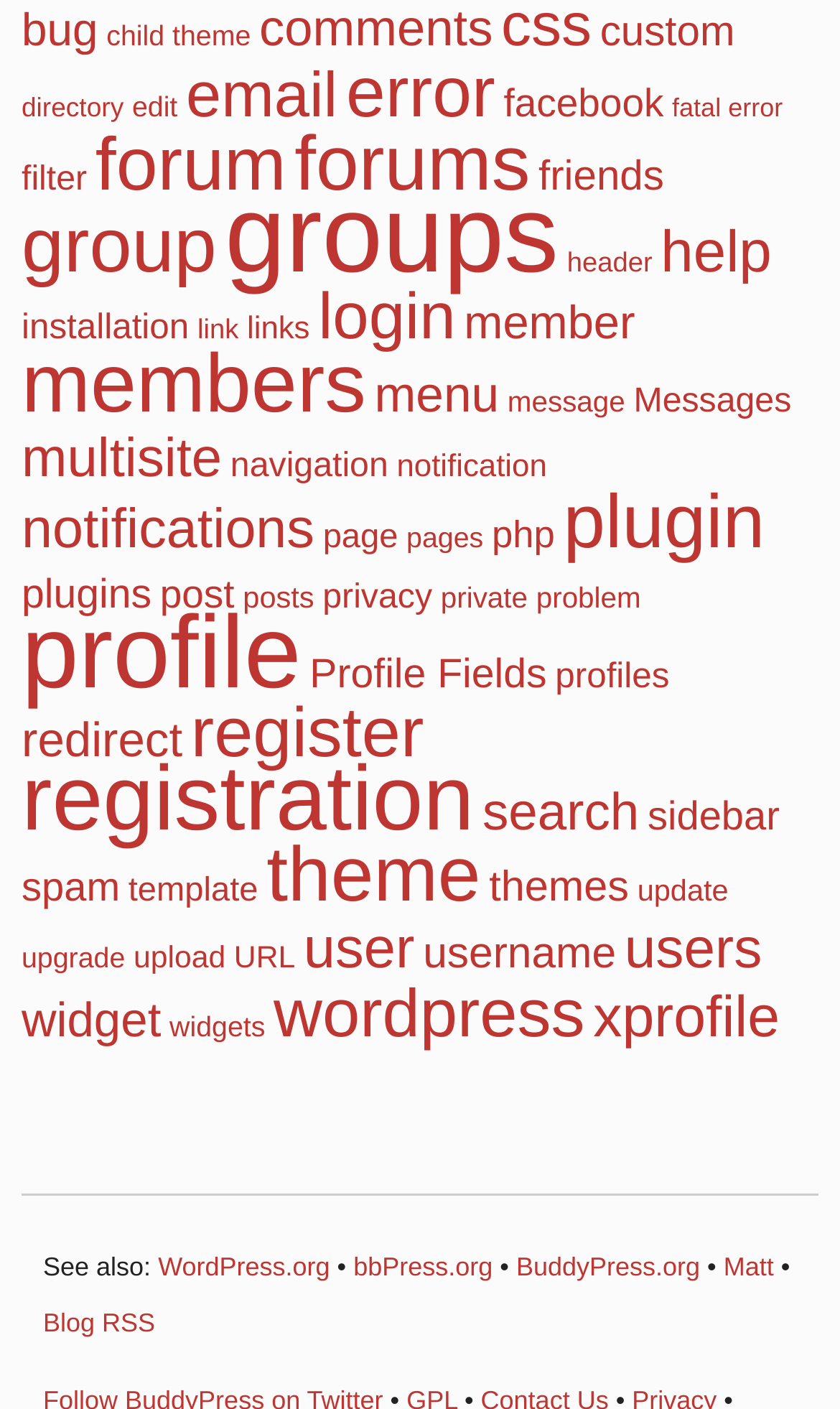Please mark the bounding box coordinates of the area that should be clicked to carry out the instruction: "check email notifications".

[0.221, 0.043, 0.402, 0.093]